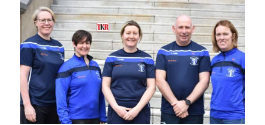What award did the Physical Education team of Mary Immaculate College receive?
Provide a comprehensive and detailed answer to the question.

The context of the image aligns with a recent achievement, as it accompanies an article discussing the honors received by the Physical Education team of Mary Immaculate College, recognized with a DELTA Award, which highlights their contributions and excellence within the educational community.